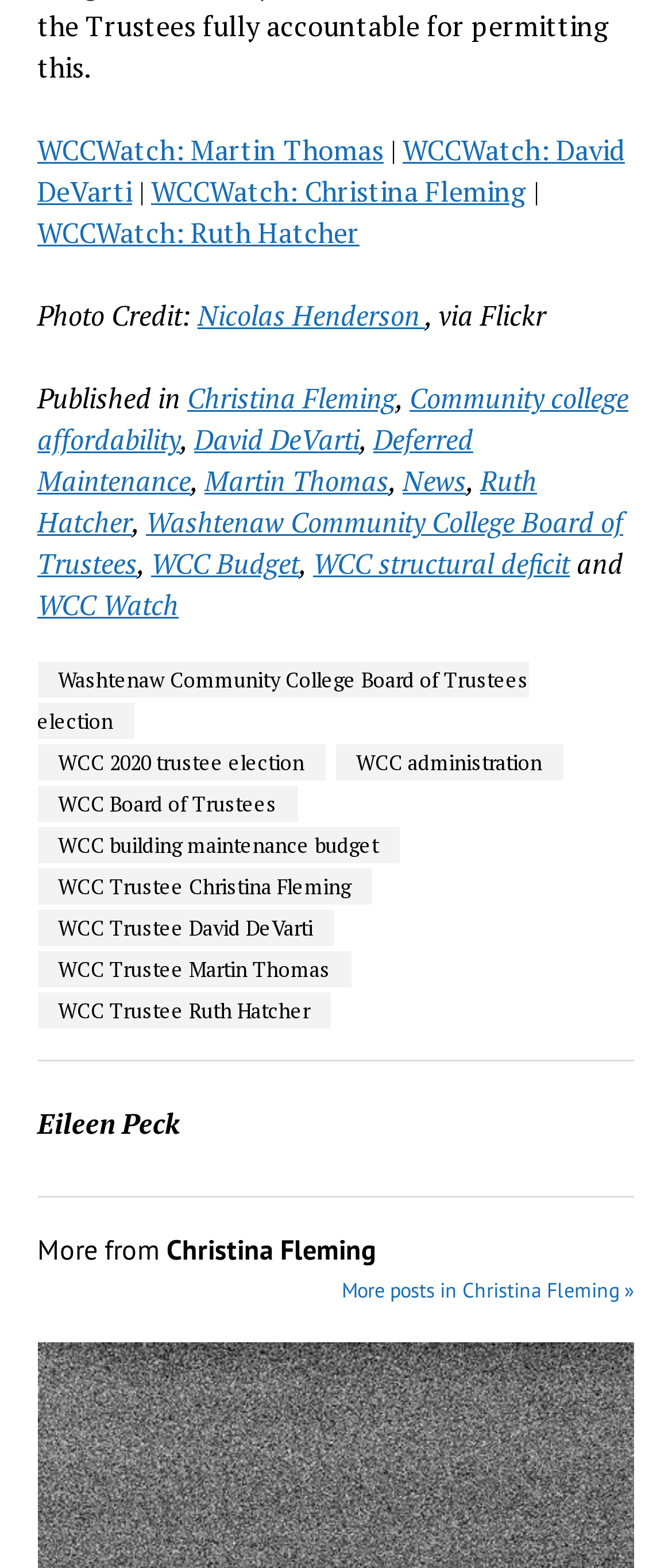Please pinpoint the bounding box coordinates for the region I should click to adhere to this instruction: "View Christina Fleming's profile".

[0.279, 0.242, 0.589, 0.266]